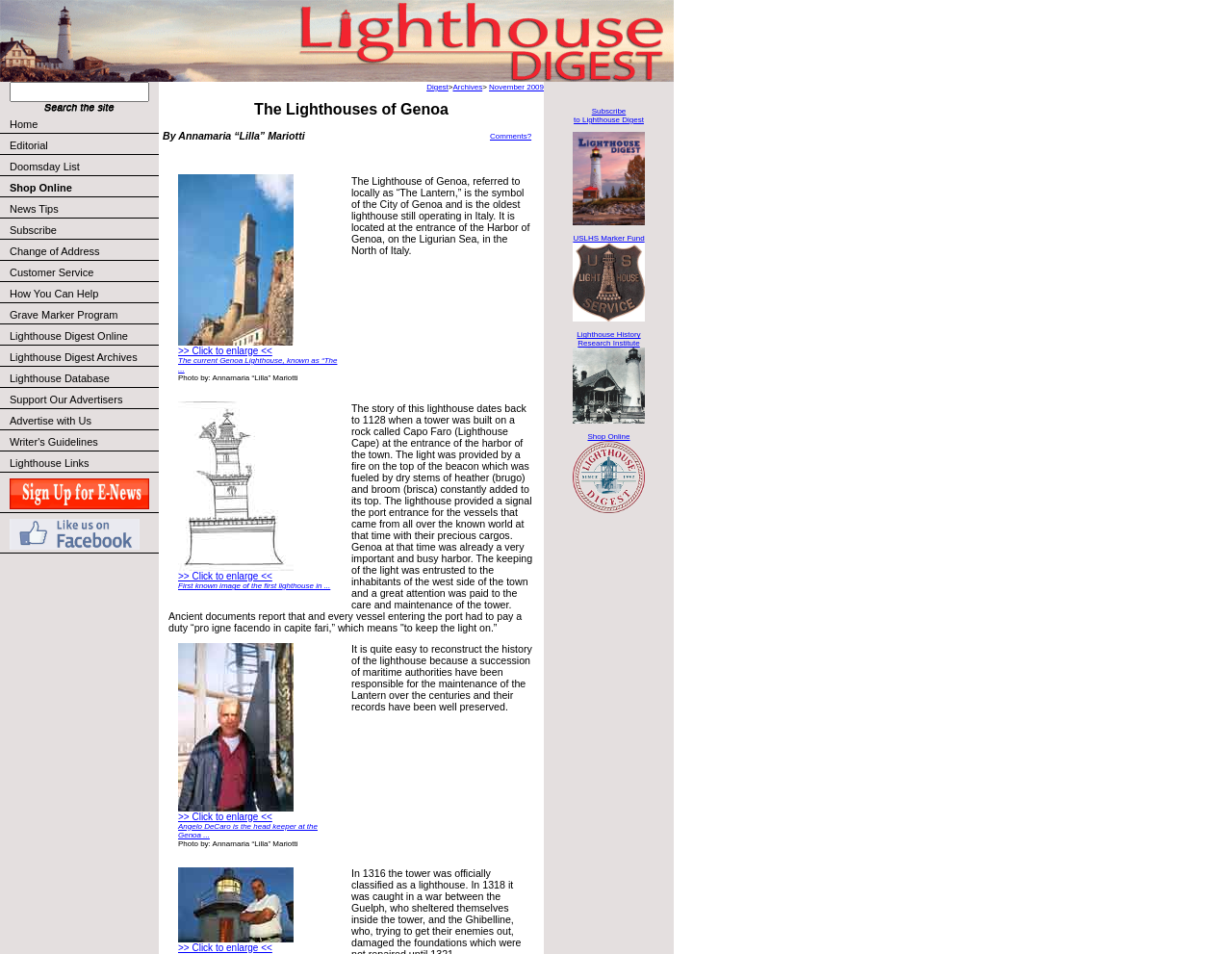Determine the bounding box coordinates of the area to click in order to meet this instruction: "Read comments".

[0.398, 0.138, 0.431, 0.147]